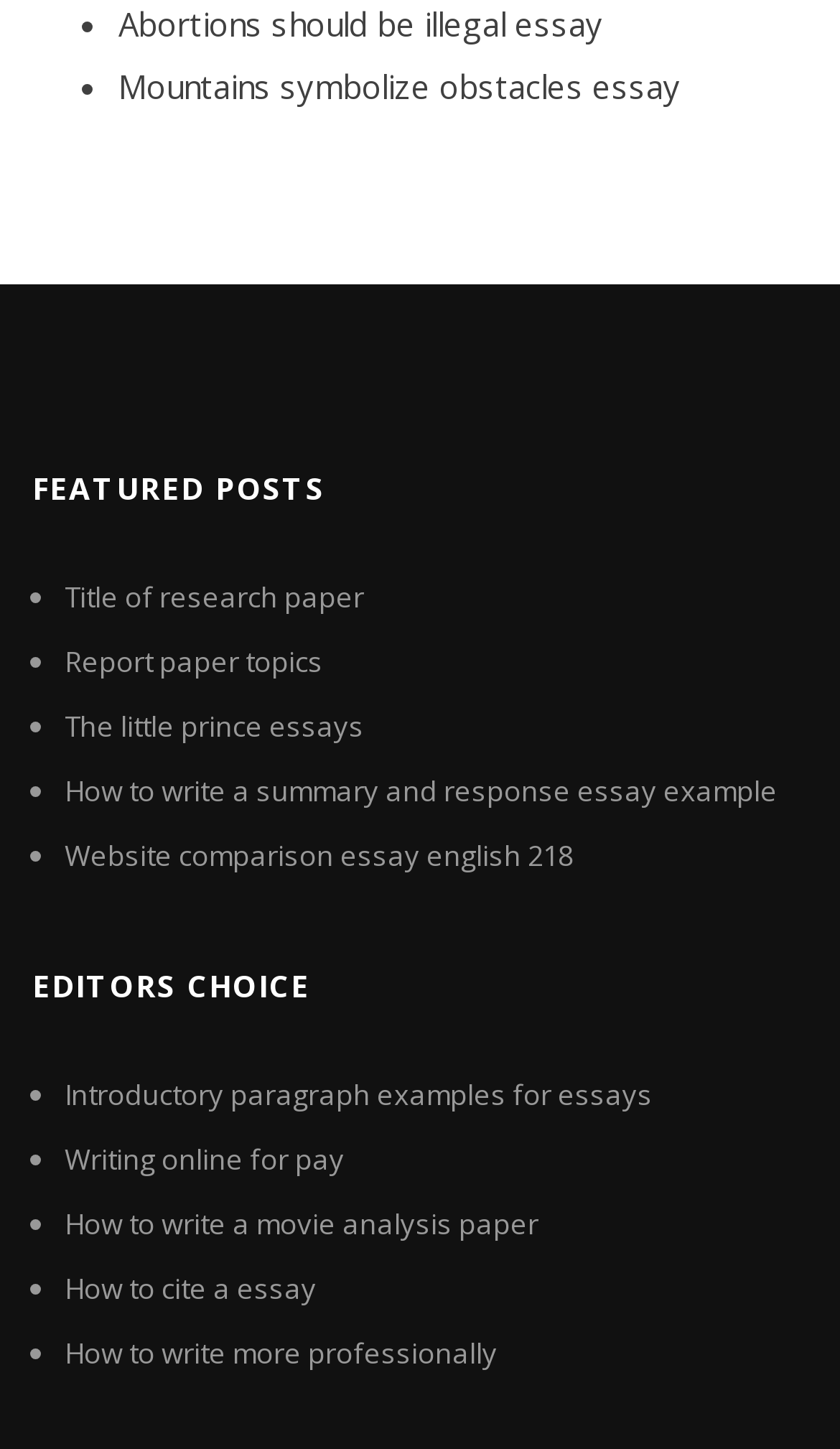Please mark the bounding box coordinates of the area that should be clicked to carry out the instruction: "View Abortions should be illegal essay".

[0.141, 0.001, 0.718, 0.031]